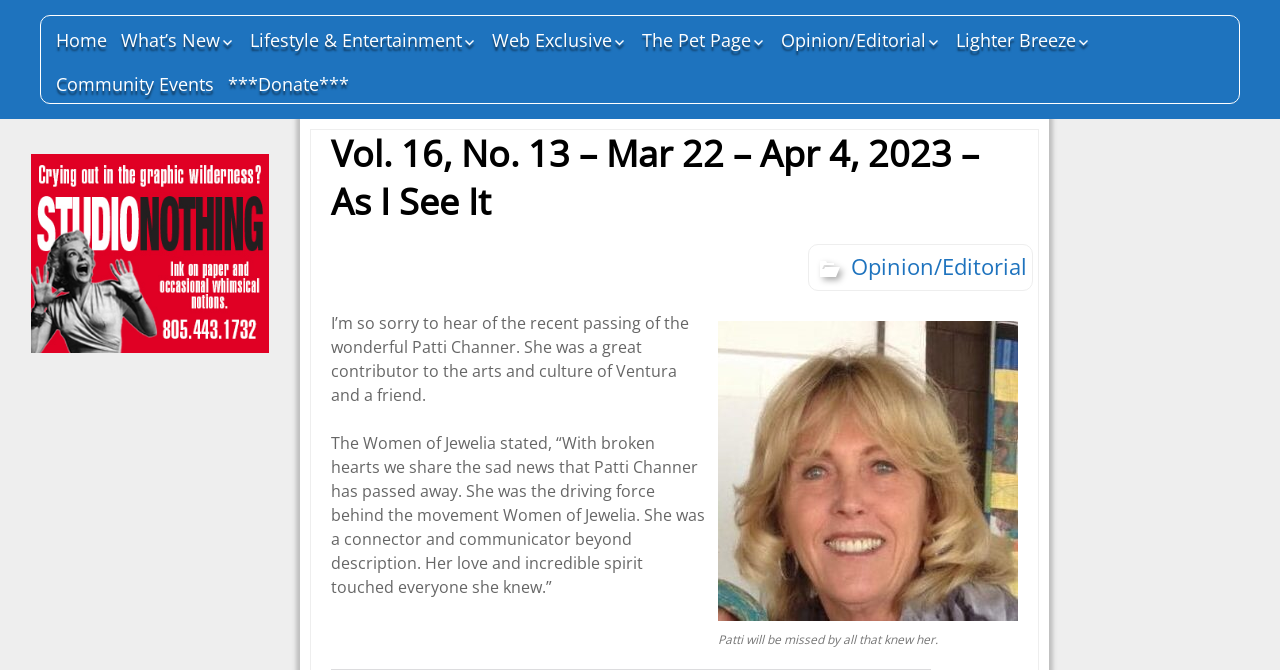Specify the bounding box coordinates of the area to click in order to follow the given instruction: "Click on Home."

[0.04, 0.031, 0.088, 0.088]